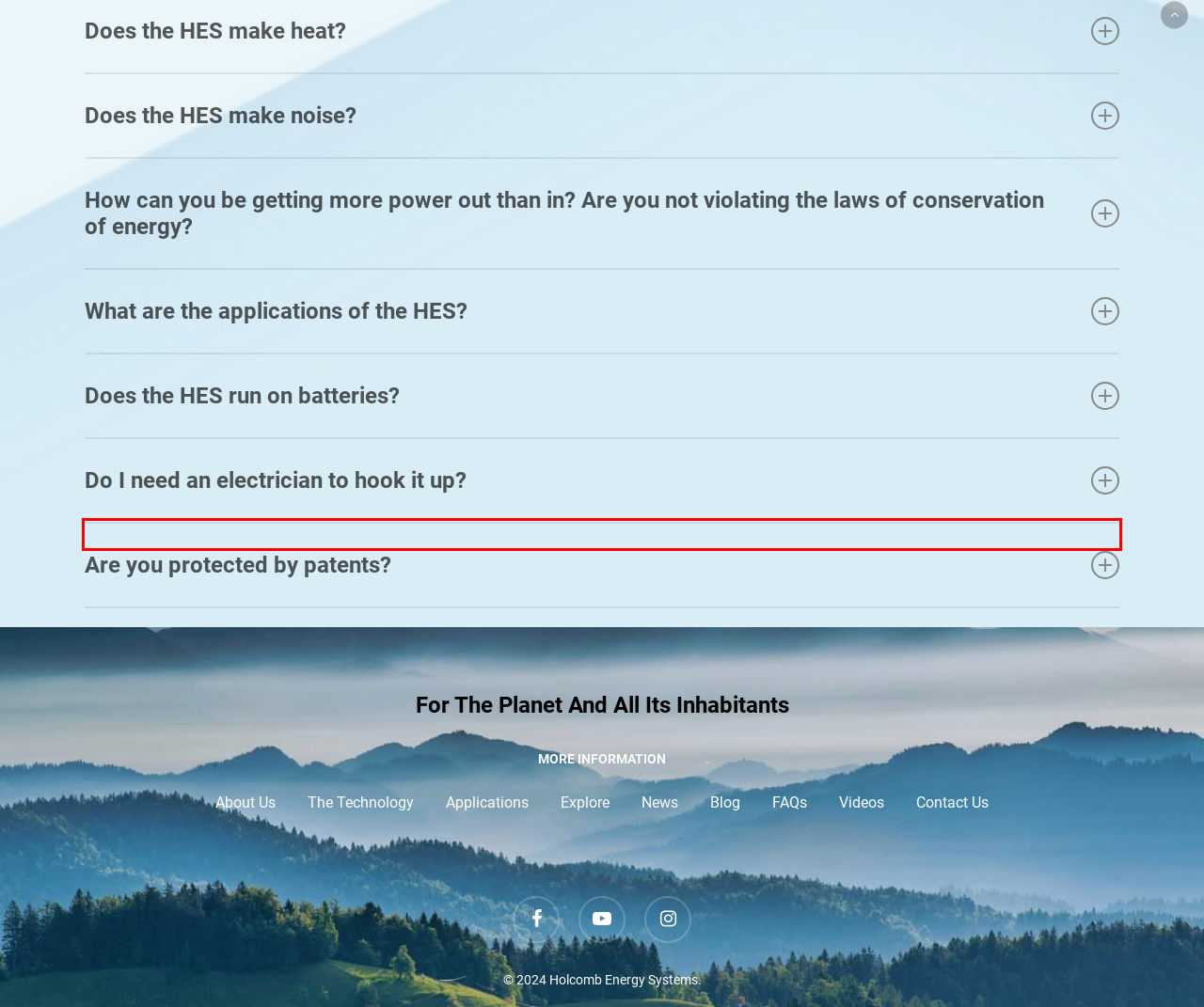You have a screenshot of a webpage with a UI element highlighted by a red bounding box. Use OCR to obtain the text within this highlighted area.

Yes, just as any standard generator requires a licensed electrician to hook it up, the same is true of the HES.